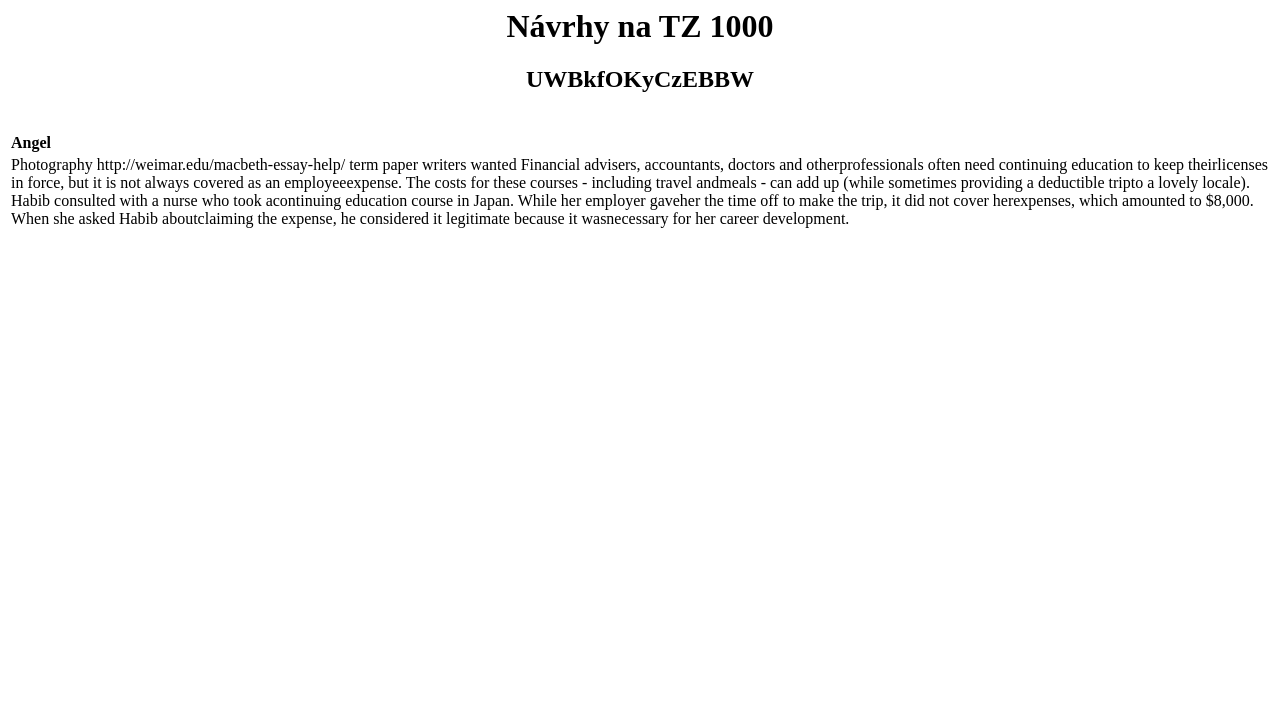What is the profession of the person mentioned in the text?
Please provide a single word or phrase as your answer based on the image.

nurse